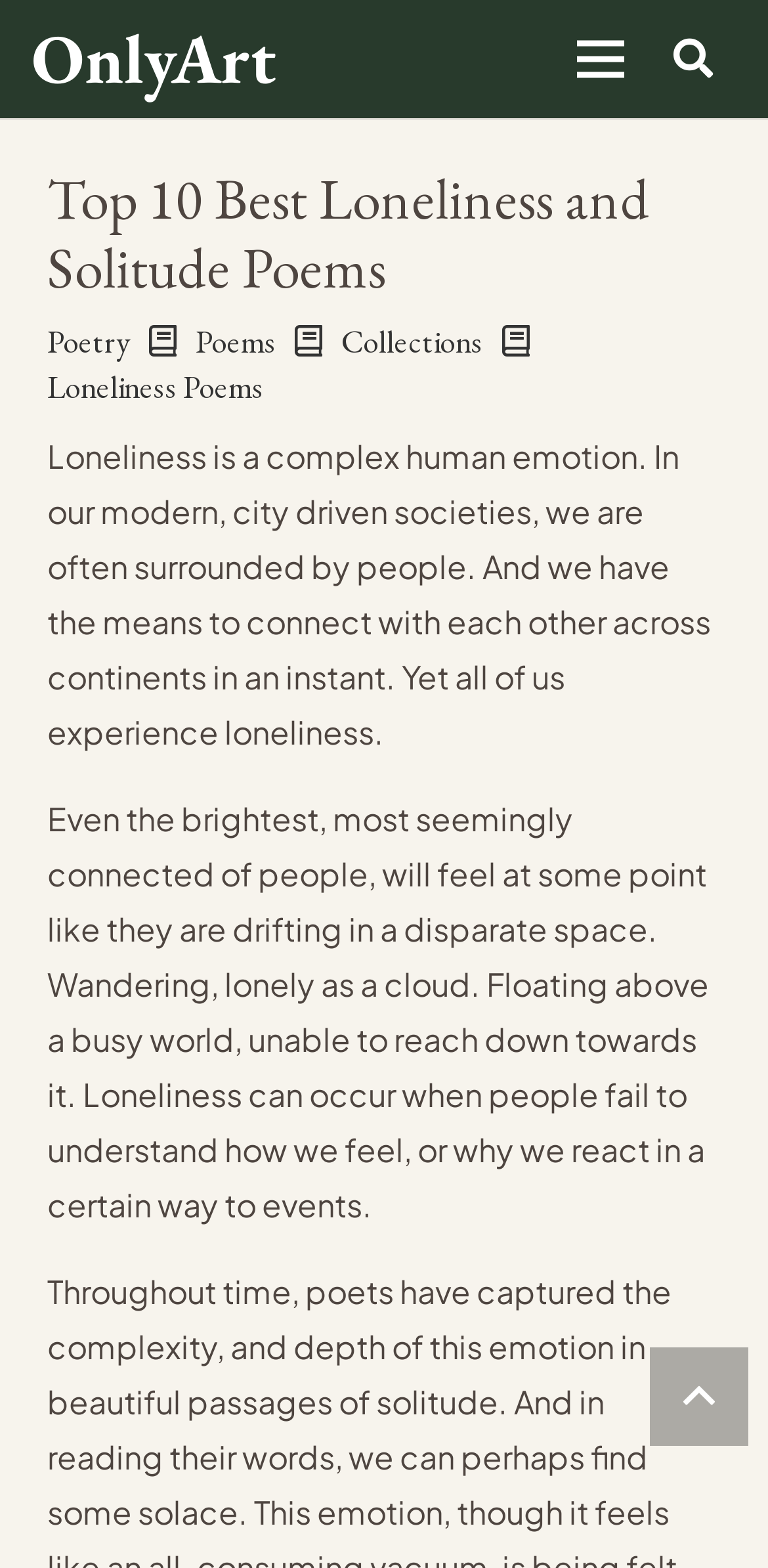Determine the coordinates of the bounding box for the clickable area needed to execute this instruction: "go to OnlyArt homepage".

[0.041, 0.008, 0.359, 0.065]